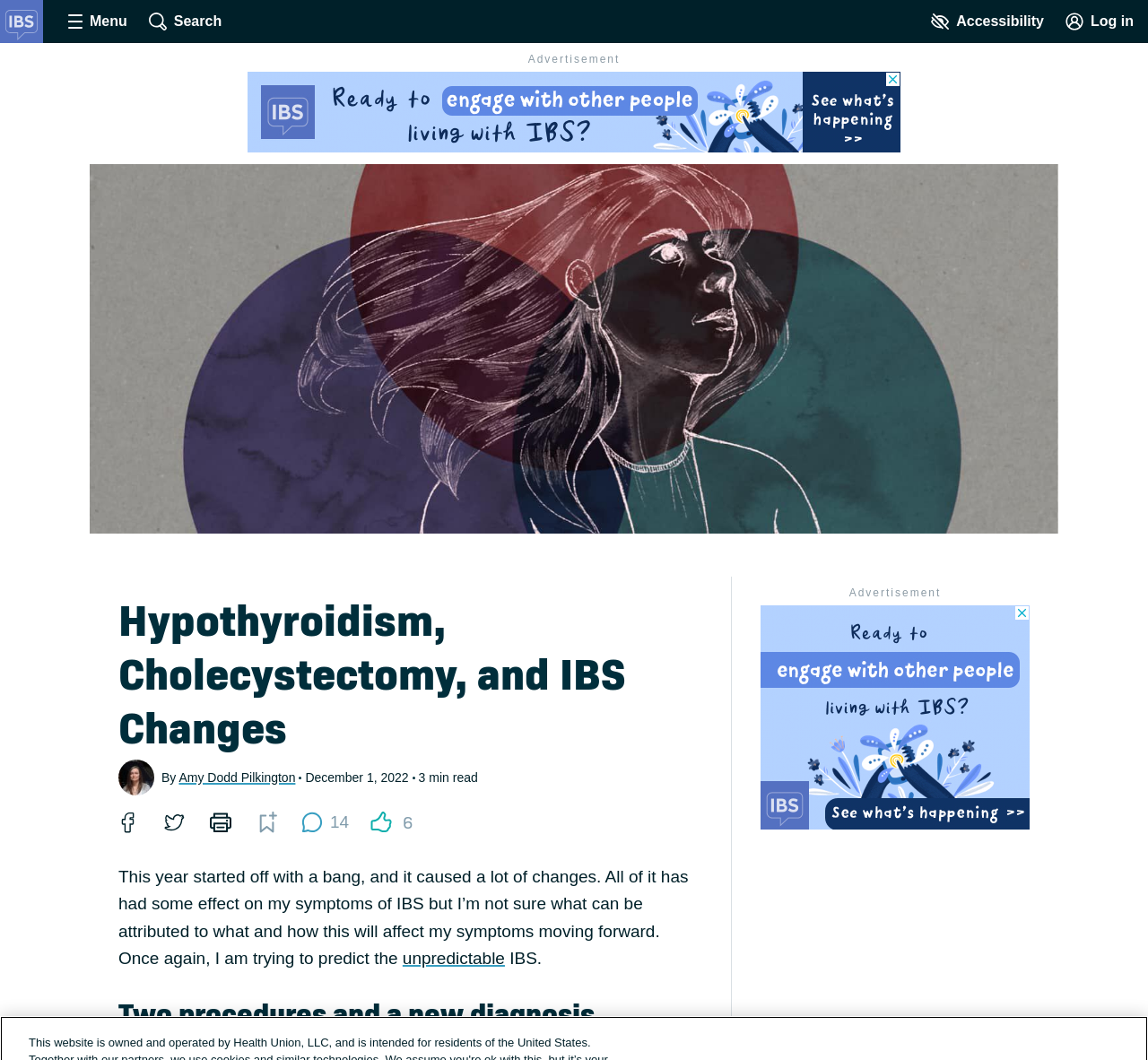Pinpoint the bounding box coordinates of the clickable element needed to complete the instruction: "Log in to the site". The coordinates should be provided as four float numbers between 0 and 1: [left, top, right, bottom].

[0.925, 0.0, 0.991, 0.041]